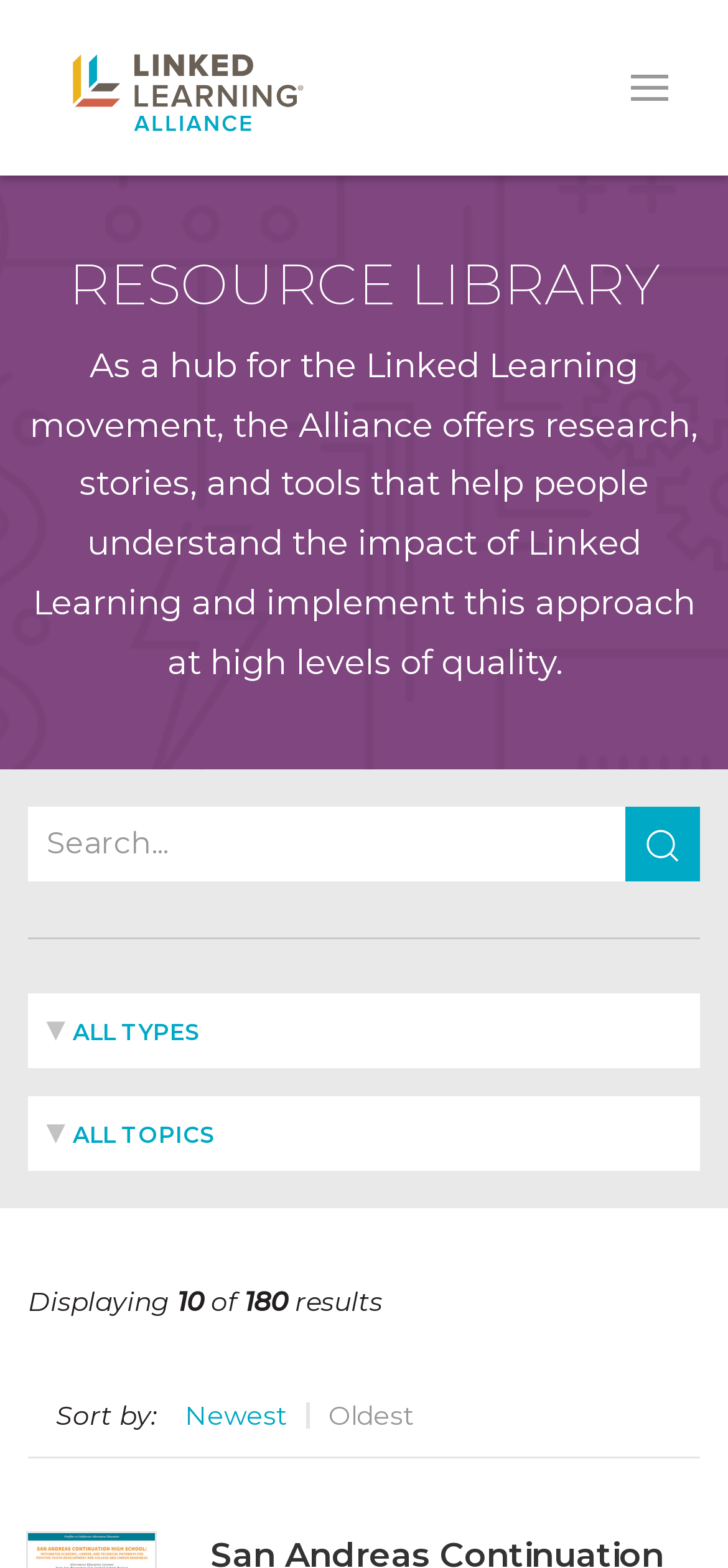Based on the image, provide a detailed and complete answer to the question: 
How many results are displayed?

The number of results displayed can be found in the text 'Displaying 10 of 180 results', which is a series of static text elements.